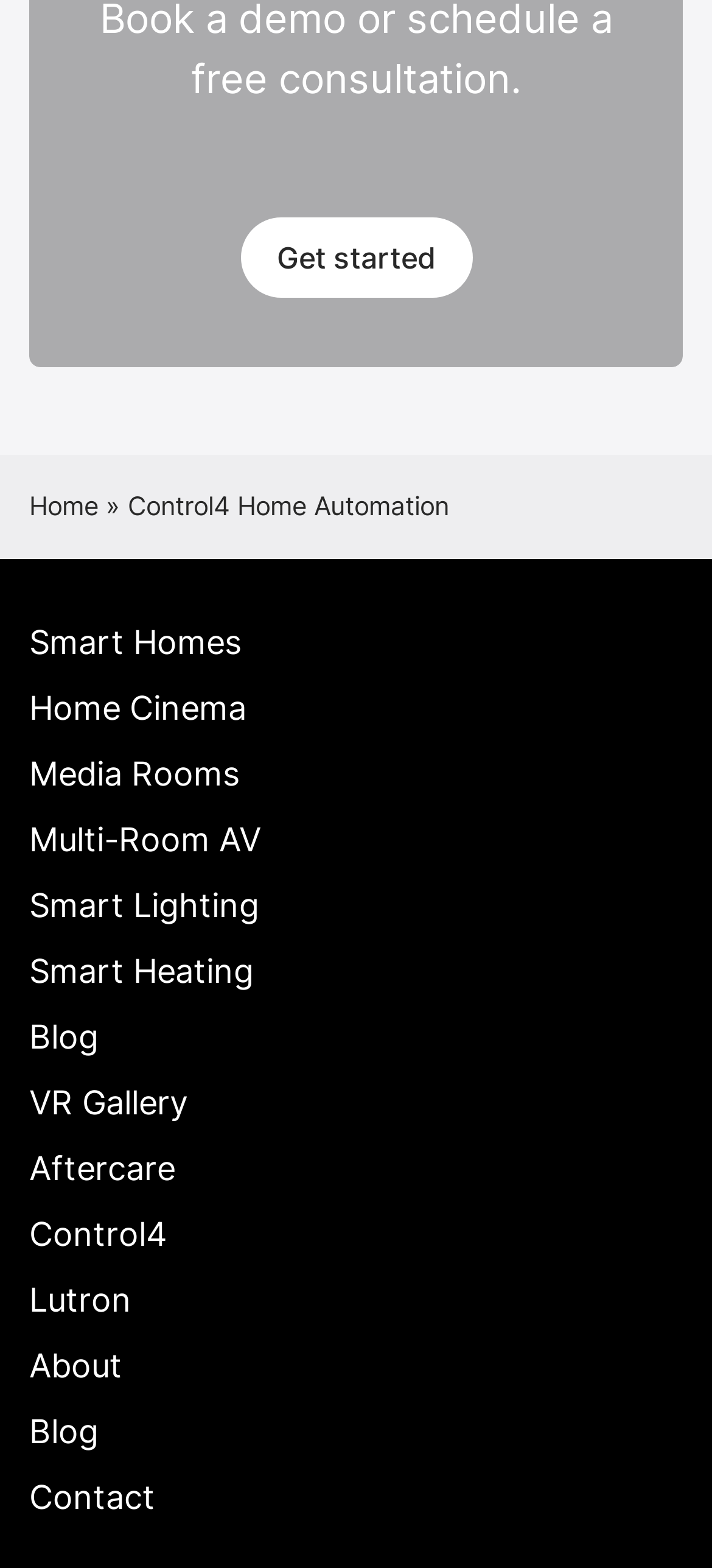Please give the bounding box coordinates of the area that should be clicked to fulfill the following instruction: "Rethink the Evergreen tradition of Golf". The coordinates should be in the format of four float numbers from 0 to 1, i.e., [left, top, right, bottom].

None